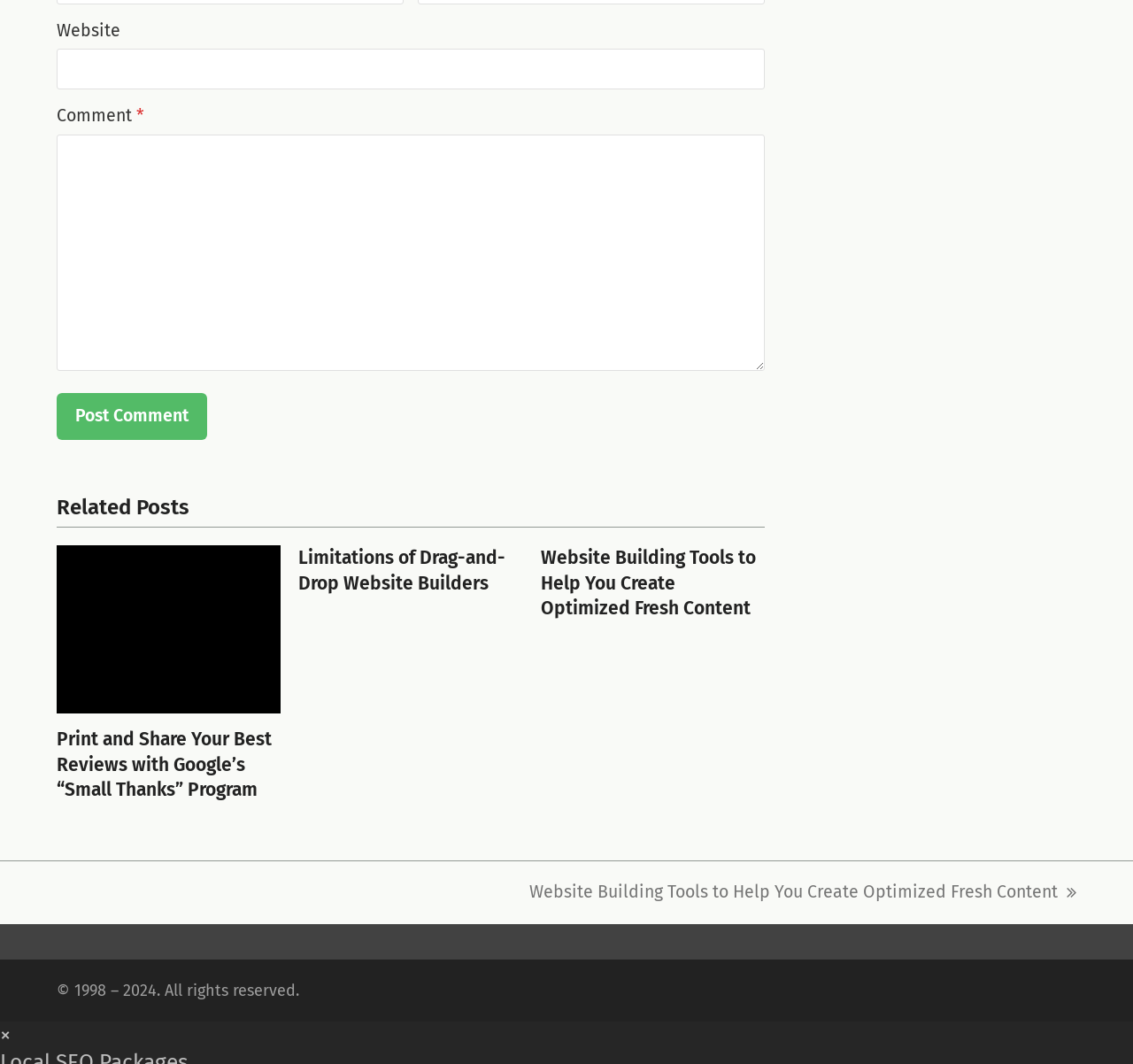Carefully observe the image and respond to the question with a detailed answer:
What is the purpose of the button below the comment textbox?

The button with ID 343 and bounding box coordinates [0.05, 0.369, 0.183, 0.413] is located below the comment textbox and has the text 'Post Comment', indicating its purpose is to submit a comment.